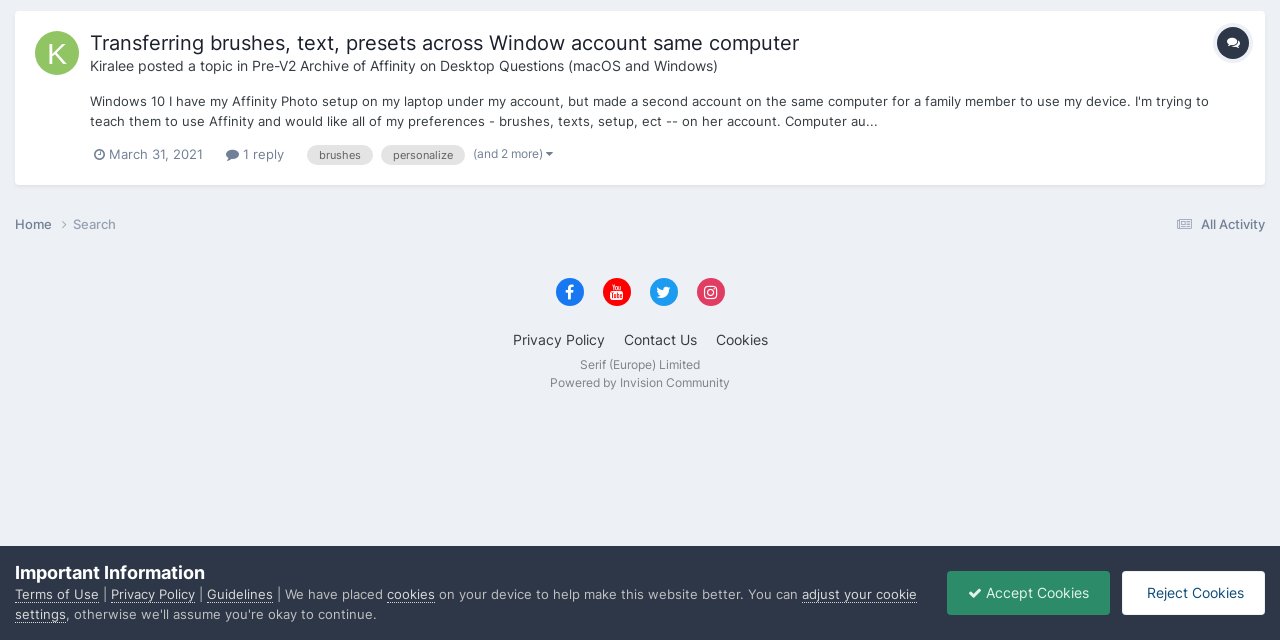Find the bounding box coordinates corresponding to the UI element with the description: "All Activity". The coordinates should be formatted as [left, top, right, bottom], with values as floats between 0 and 1.

[0.914, 0.338, 0.988, 0.363]